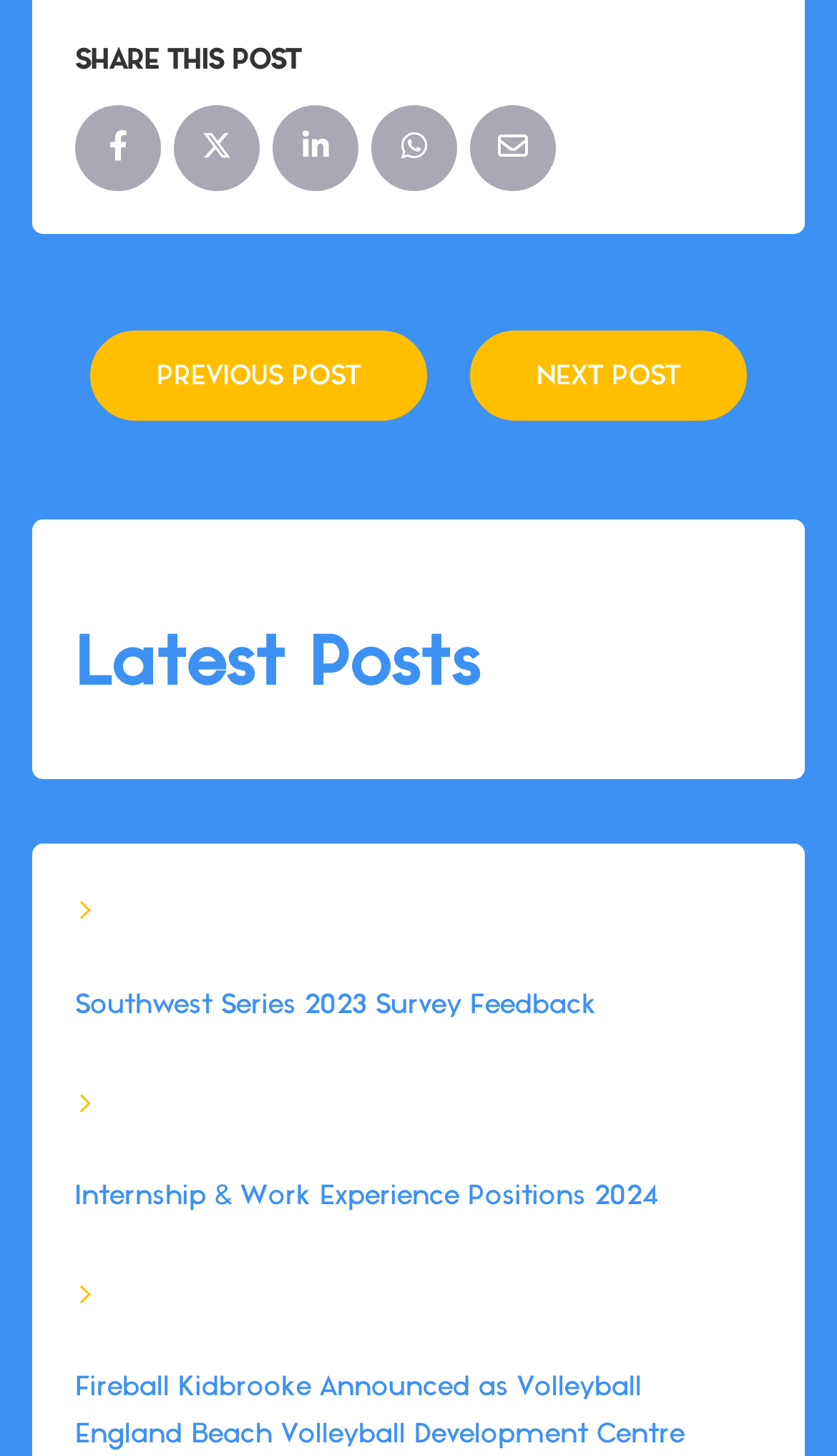Respond to the question below with a single word or phrase:
What is the category of the posts listed?

Latest Posts